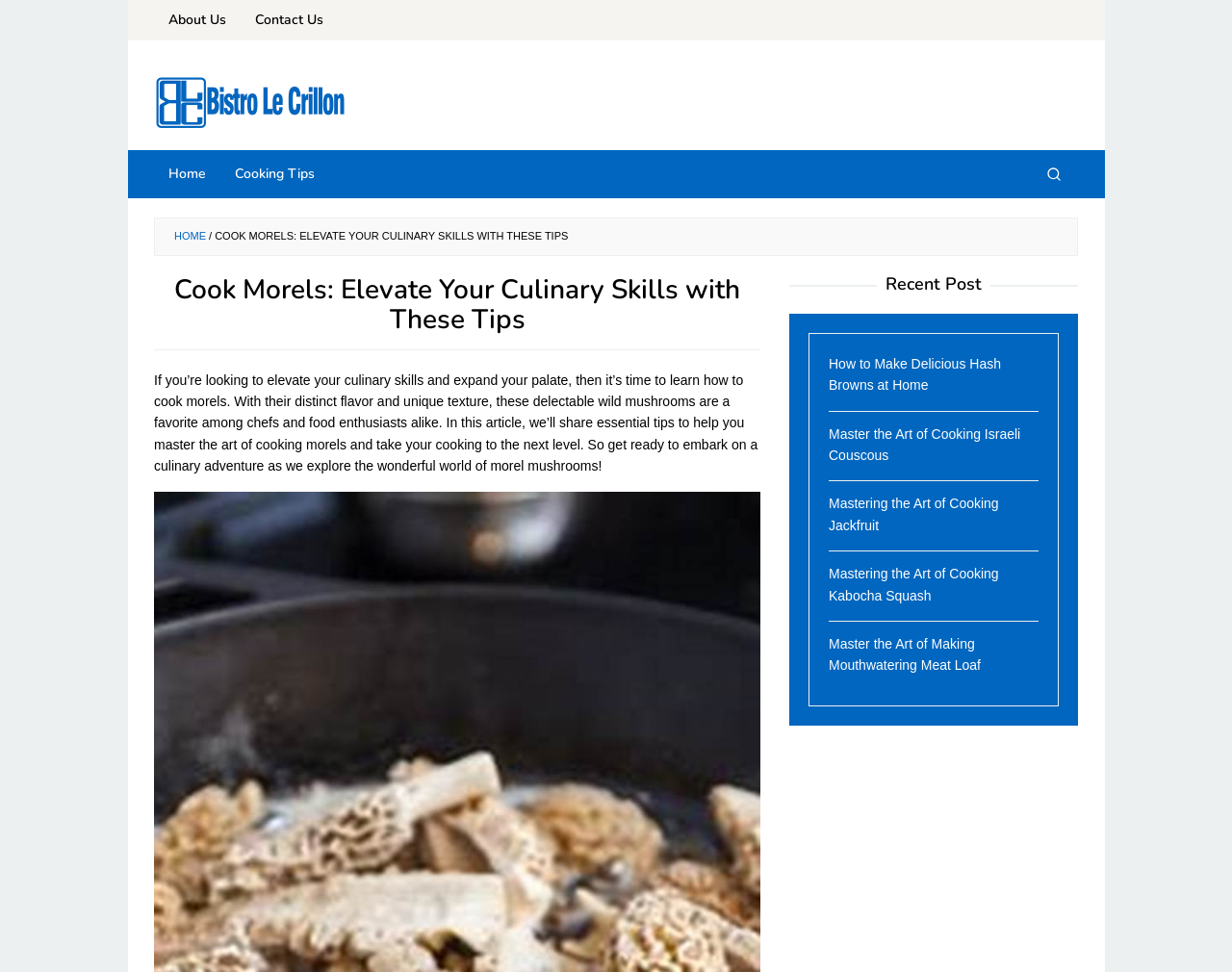Identify the bounding box for the described UI element. Provide the coordinates in (top-left x, top-left y, bottom-right x, bottom-right y) format with values ranging from 0 to 1: title="Search"

[0.836, 0.155, 0.875, 0.204]